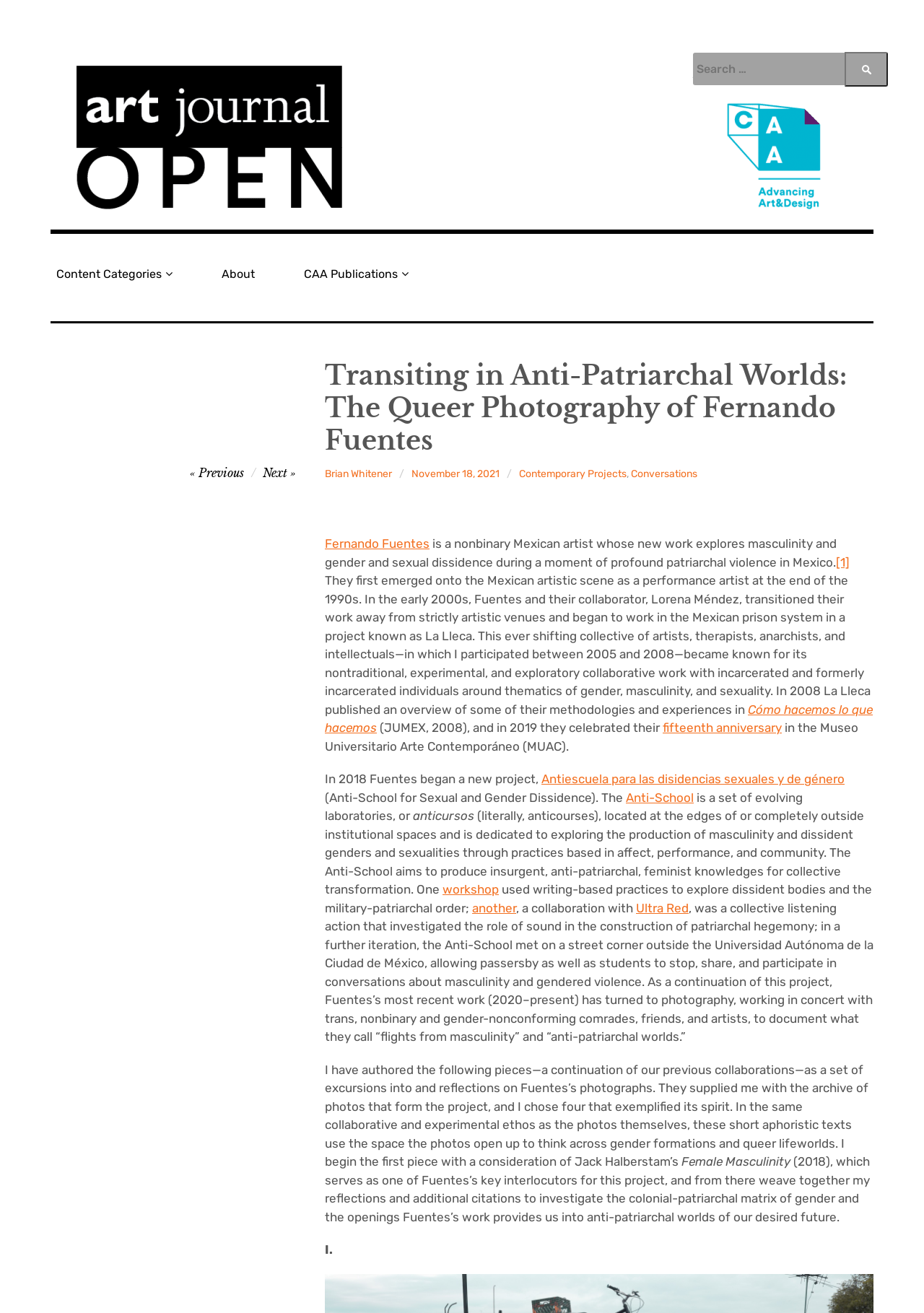Find the bounding box coordinates of the UI element according to this description: "Contact".

None